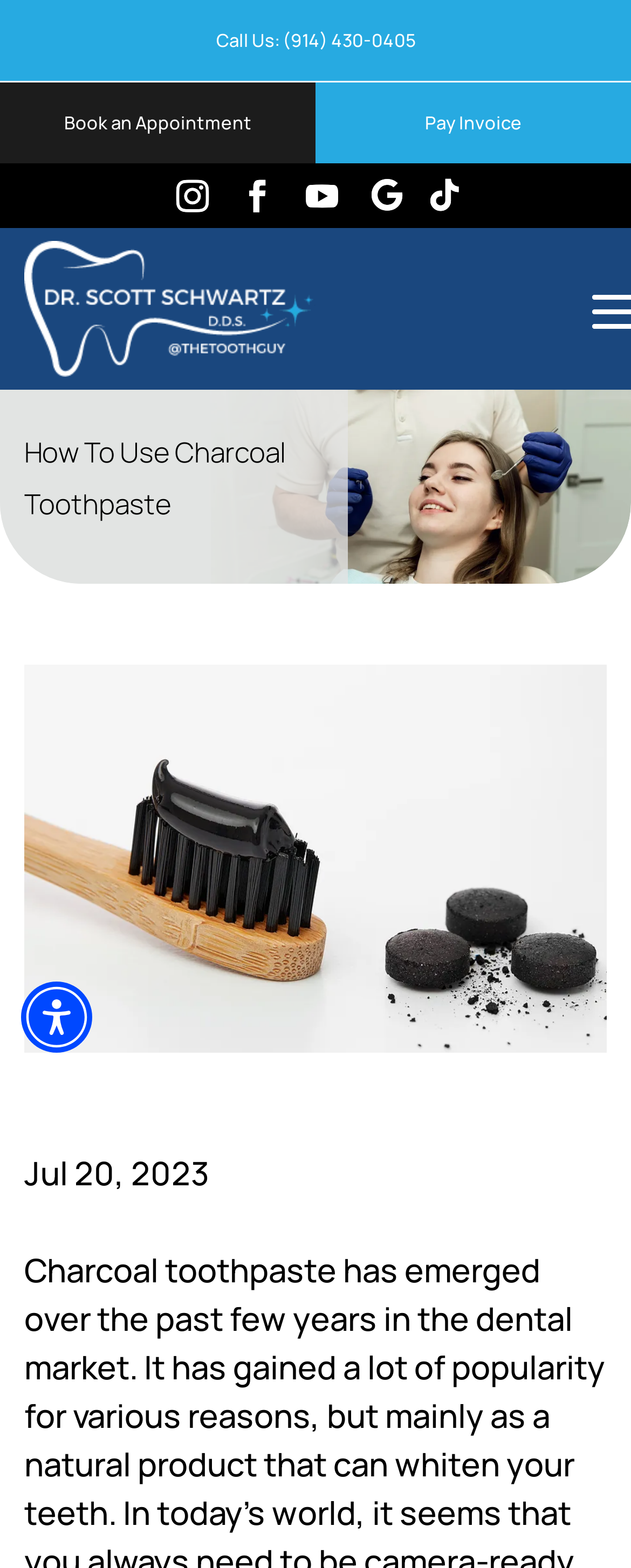Locate the bounding box coordinates of the clickable part needed for the task: "Book an appointment".

[0.0, 0.053, 0.5, 0.104]